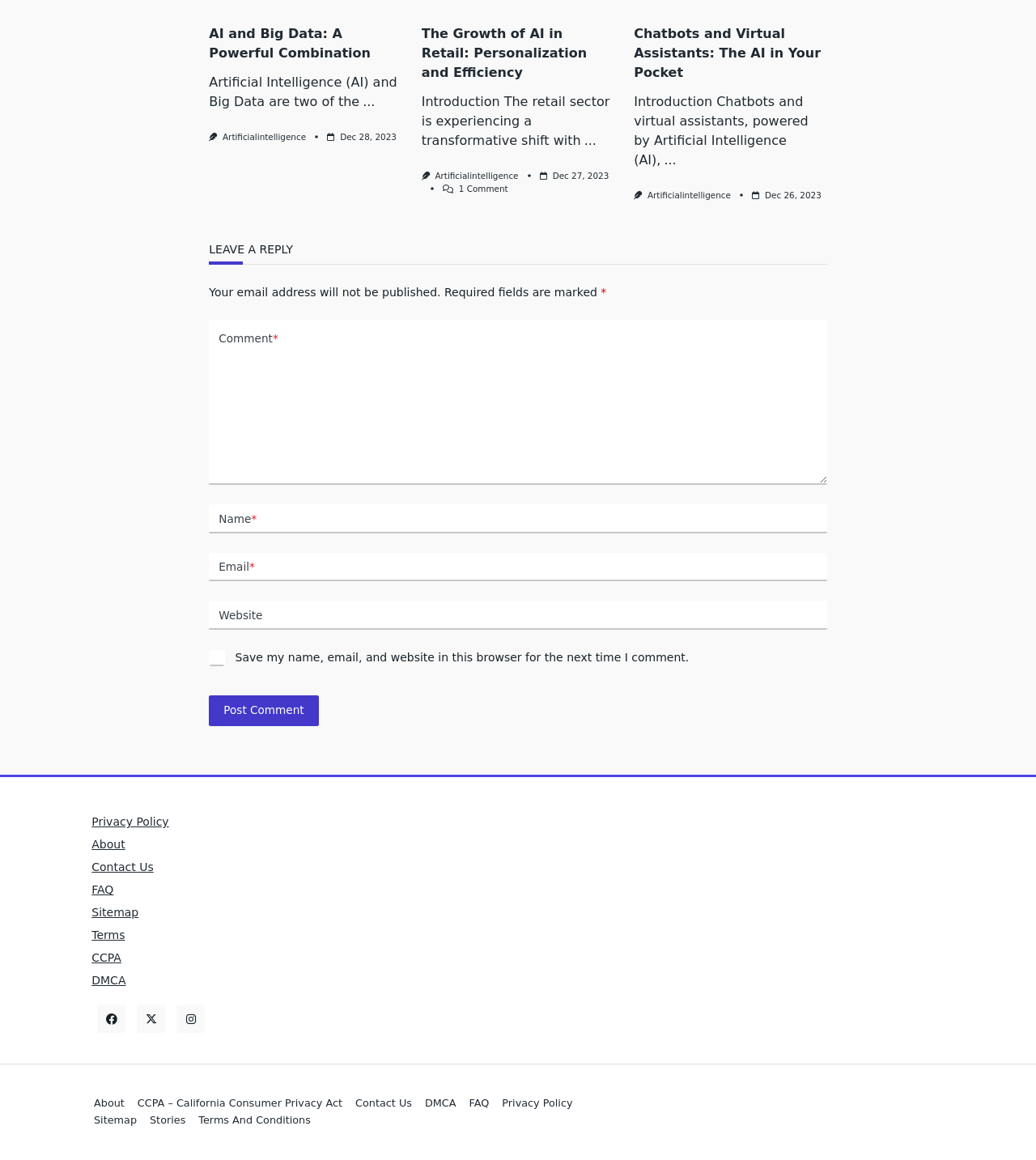Identify the bounding box coordinates of the part that should be clicked to carry out this instruction: "Leave a comment".

[0.202, 0.276, 0.798, 0.418]